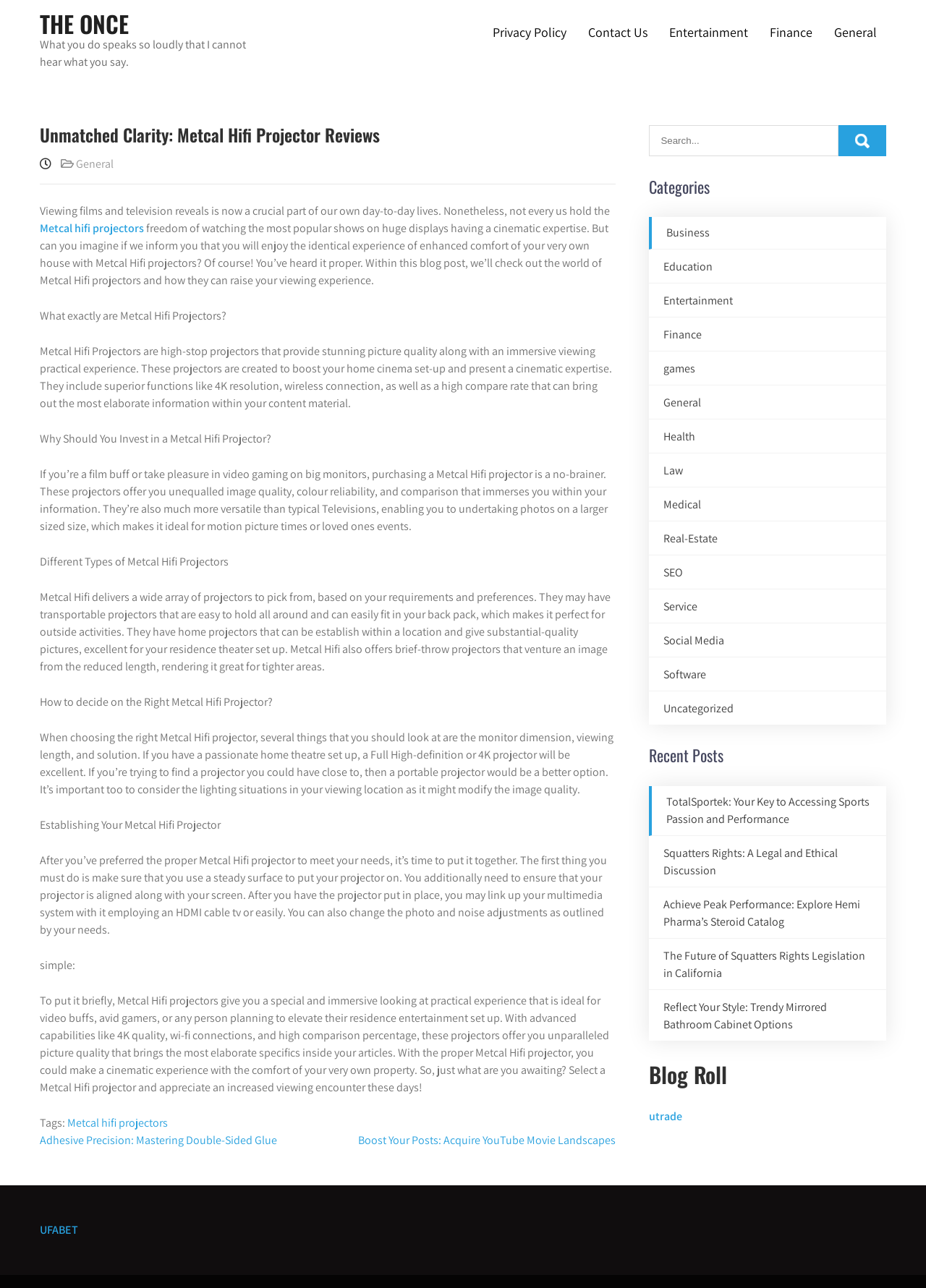Find the bounding box coordinates of the element's region that should be clicked in order to follow the given instruction: "Search for something". The coordinates should consist of four float numbers between 0 and 1, i.e., [left, top, right, bottom].

[0.701, 0.097, 0.906, 0.121]